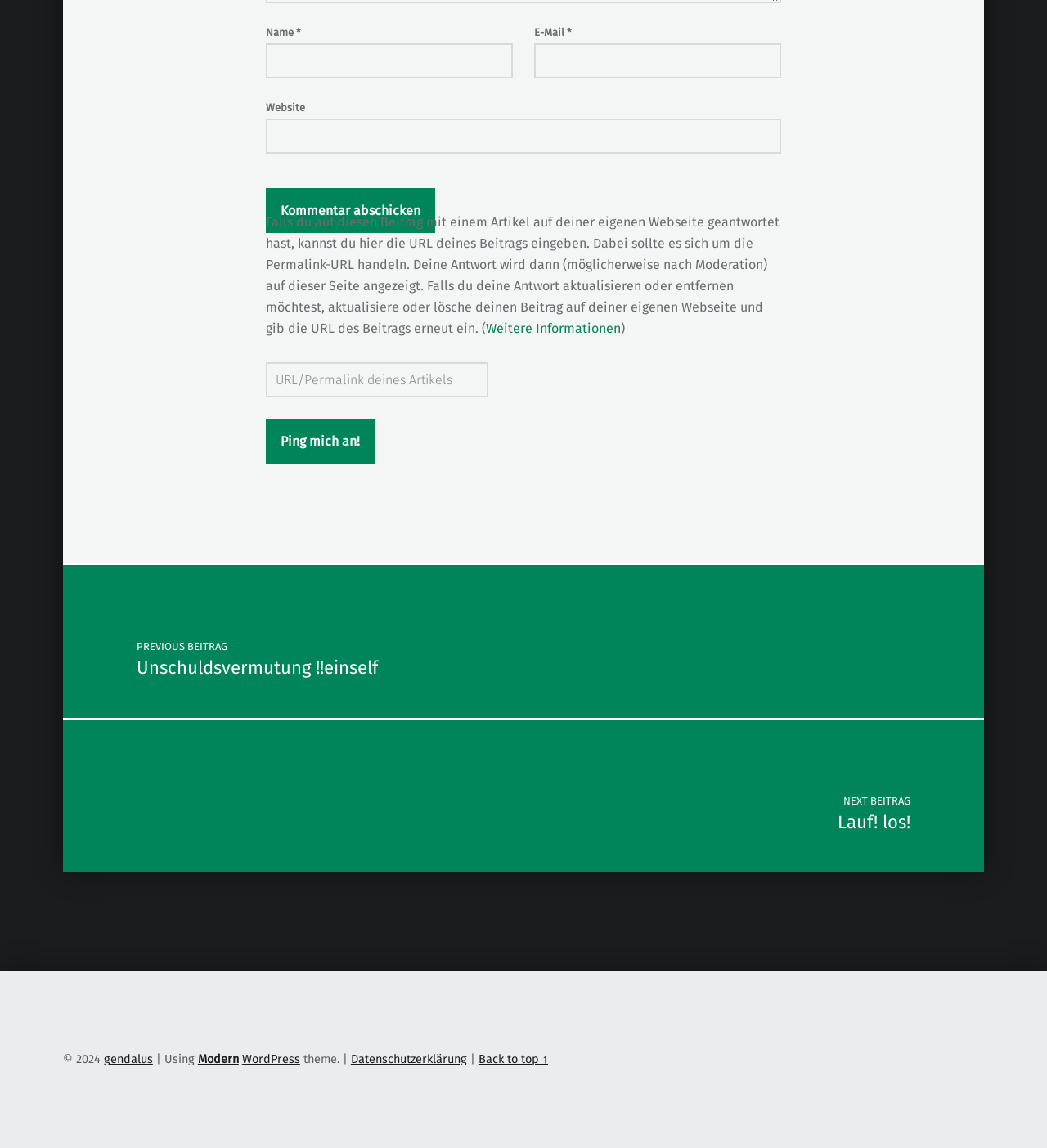Locate the bounding box of the UI element defined by this description: "parent_node: E-Mail * aria-describedby="email-notes" name="email"". The coordinates should be given as four float numbers between 0 and 1, formatted as [left, top, right, bottom].

[0.51, 0.038, 0.746, 0.068]